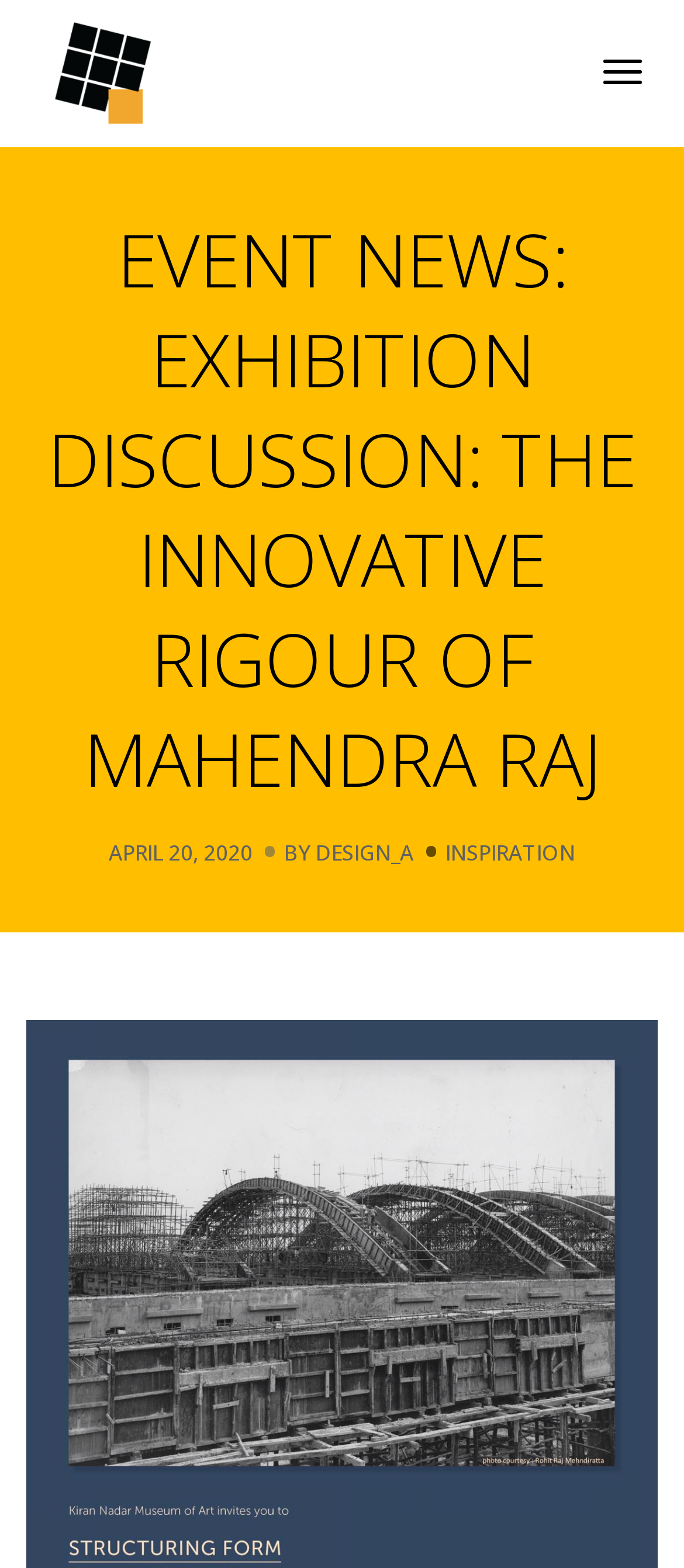Provide the bounding box coordinates of the HTML element described by the text: "Toggle Navigation". The coordinates should be in the format [left, top, right, bottom] with values between 0 and 1.

[0.882, 0.038, 0.938, 0.054]